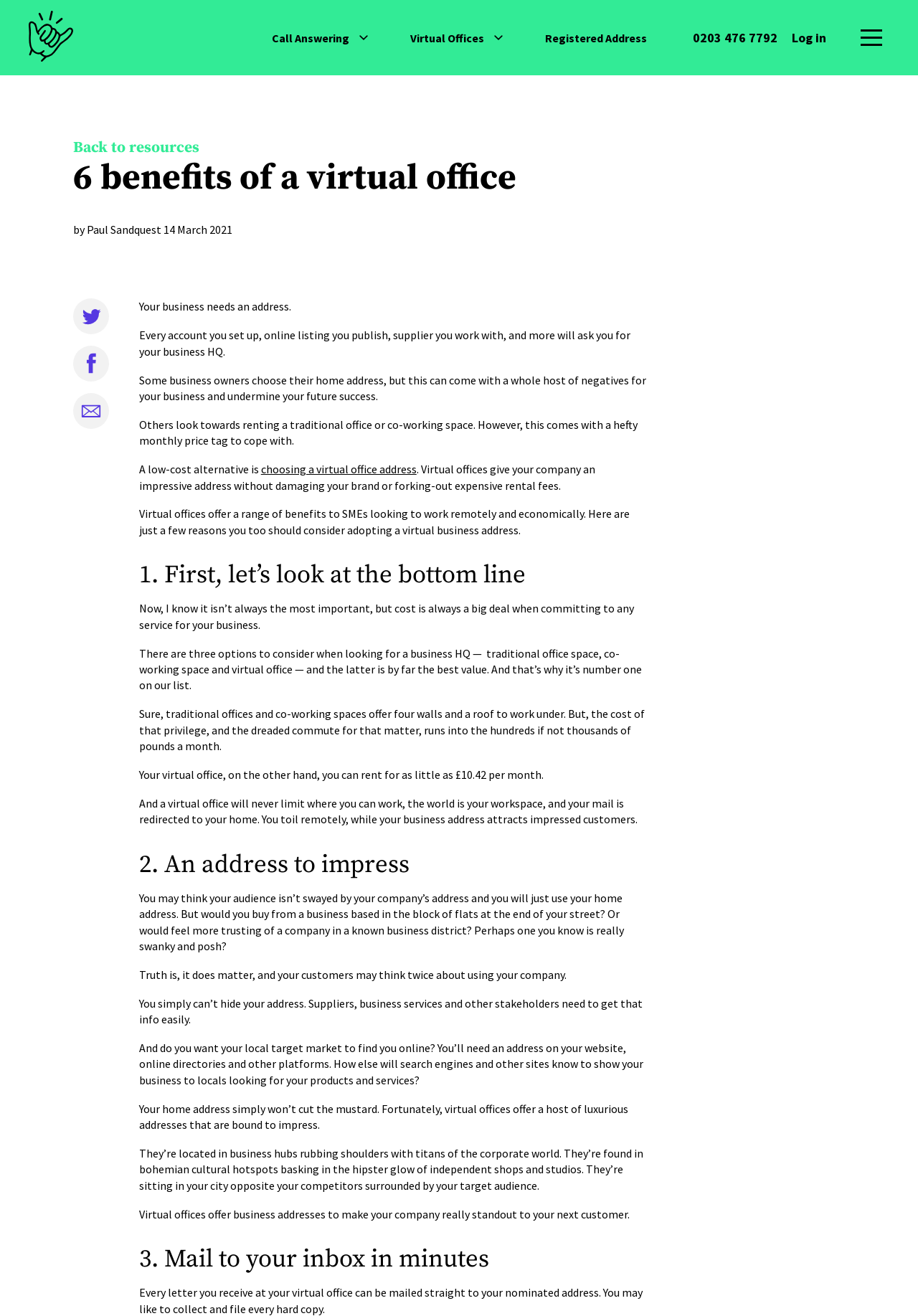Can you identify the bounding box coordinates of the clickable region needed to carry out this instruction: 'Click the 'Menu' button'? The coordinates should be four float numbers within the range of 0 to 1, stated as [left, top, right, bottom].

[0.922, 0.01, 0.977, 0.048]